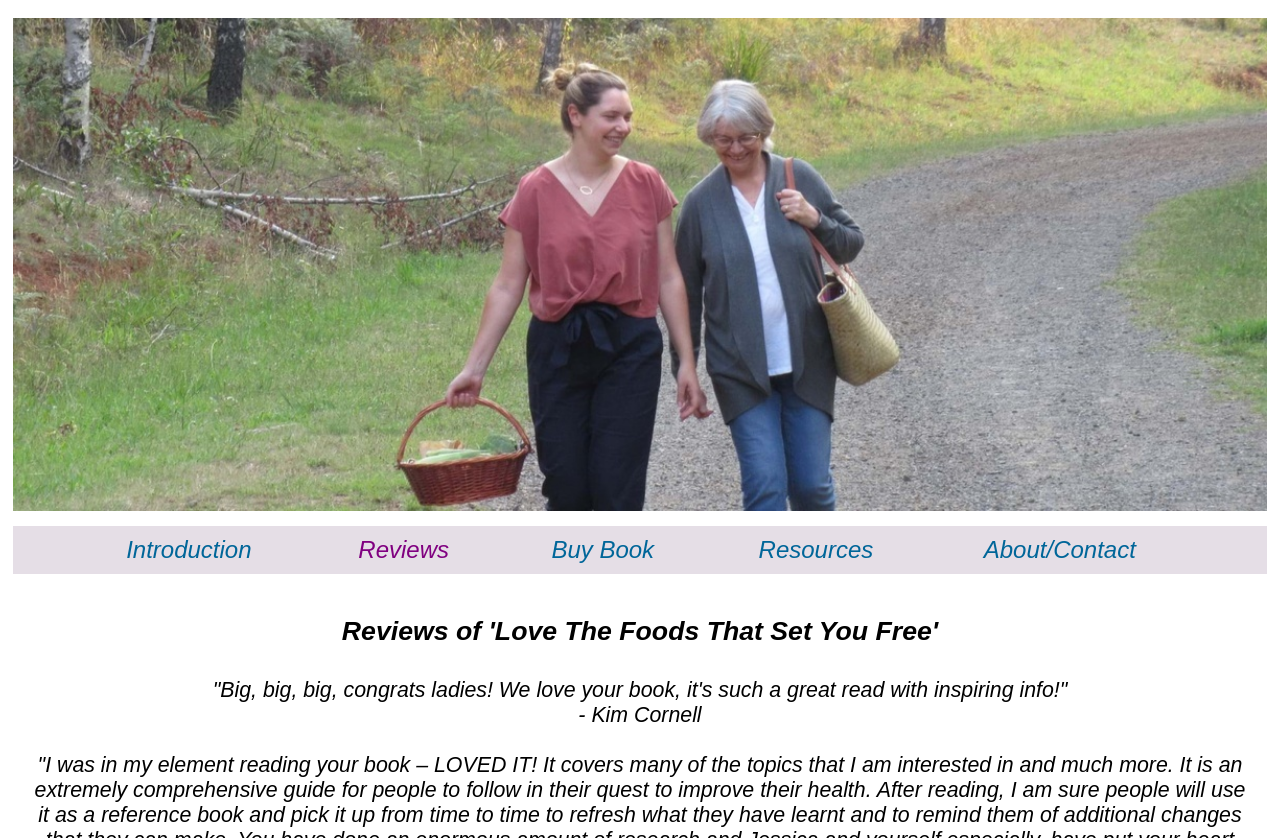Please locate the UI element described by "Support: 770-579-1922" and provide its bounding box coordinates.

None